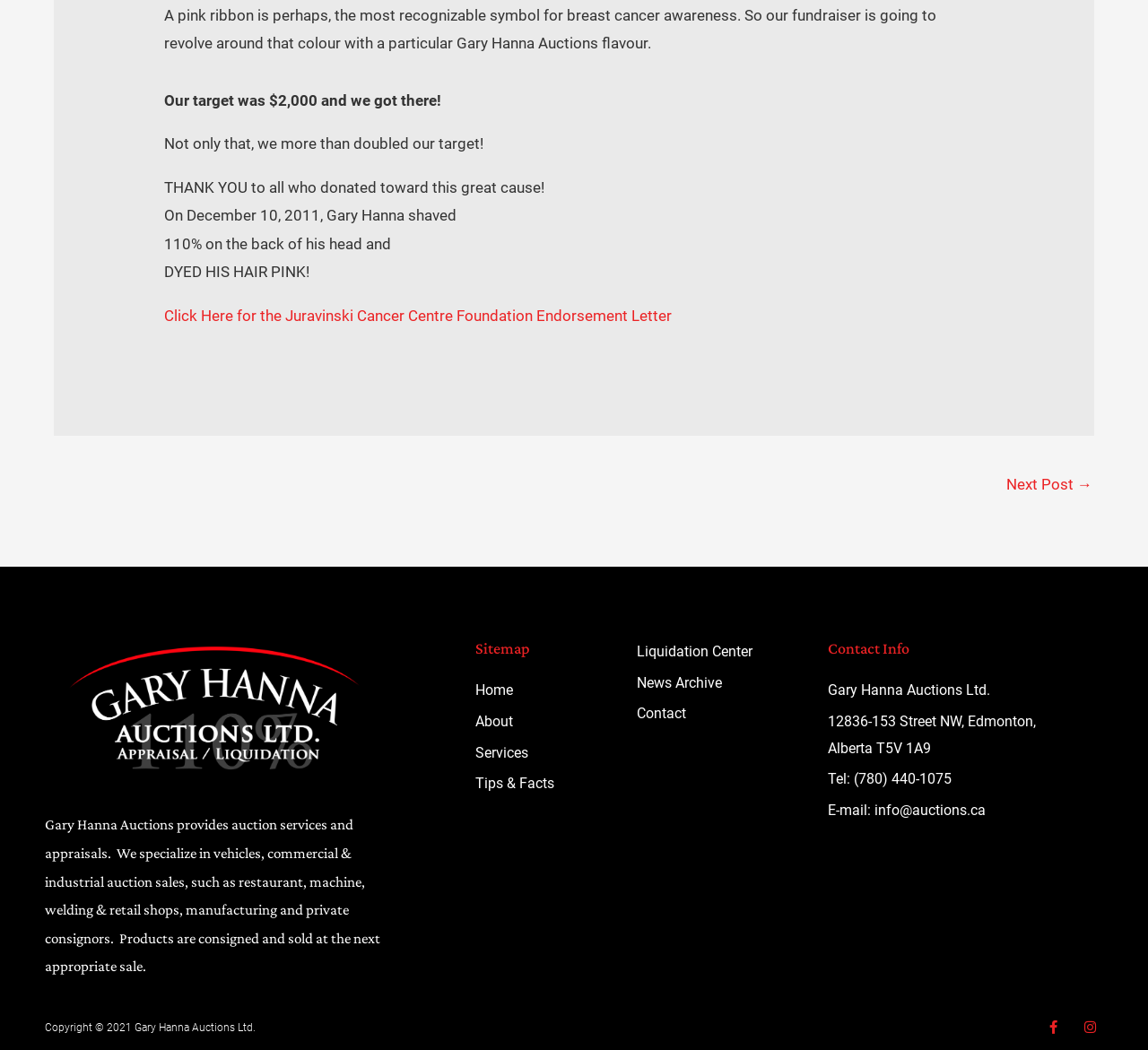Using the information shown in the image, answer the question with as much detail as possible: What is the address of Gary Hanna Auctions Ltd.?

The address of Gary Hanna Auctions Ltd. is mentioned in the link '12836-153 Street NW, Edmonton, Alberta T5V 1A9' which is located in the Contact Info section at the bottom of the webpage.